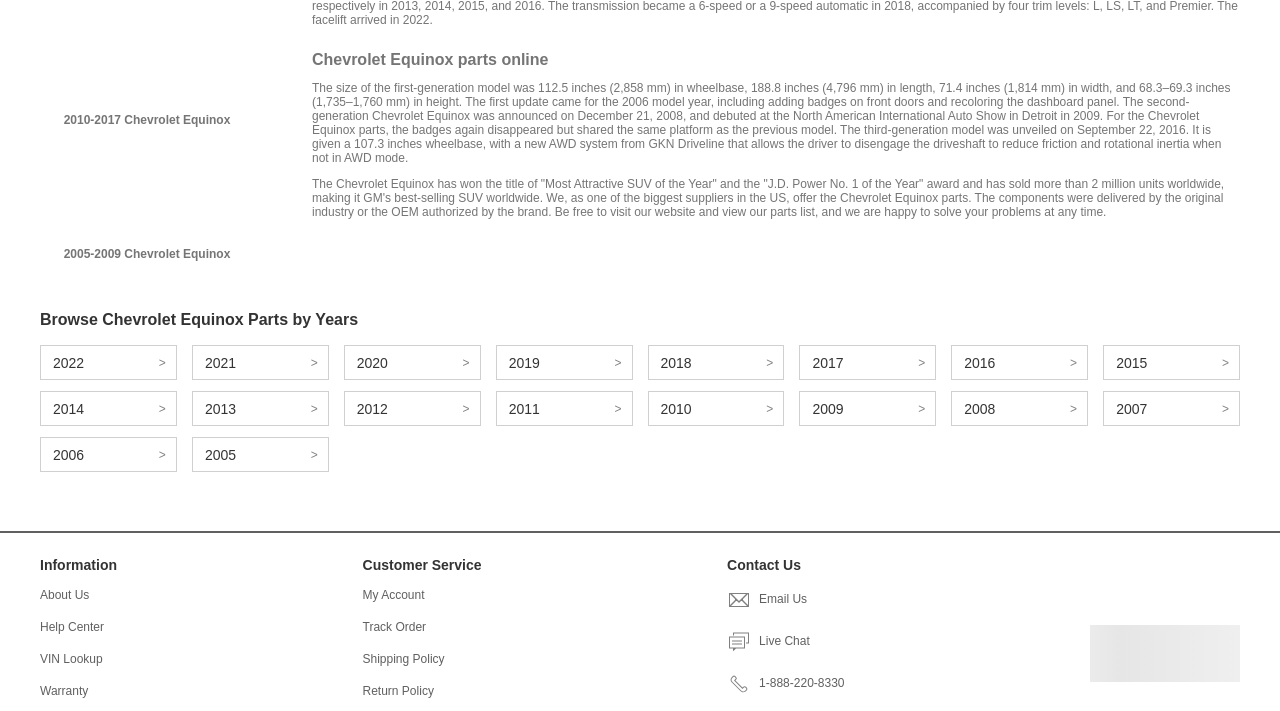What is the wheelbase of the third-generation Chevrolet Equinox?
Look at the screenshot and give a one-word or phrase answer.

107.3 inches